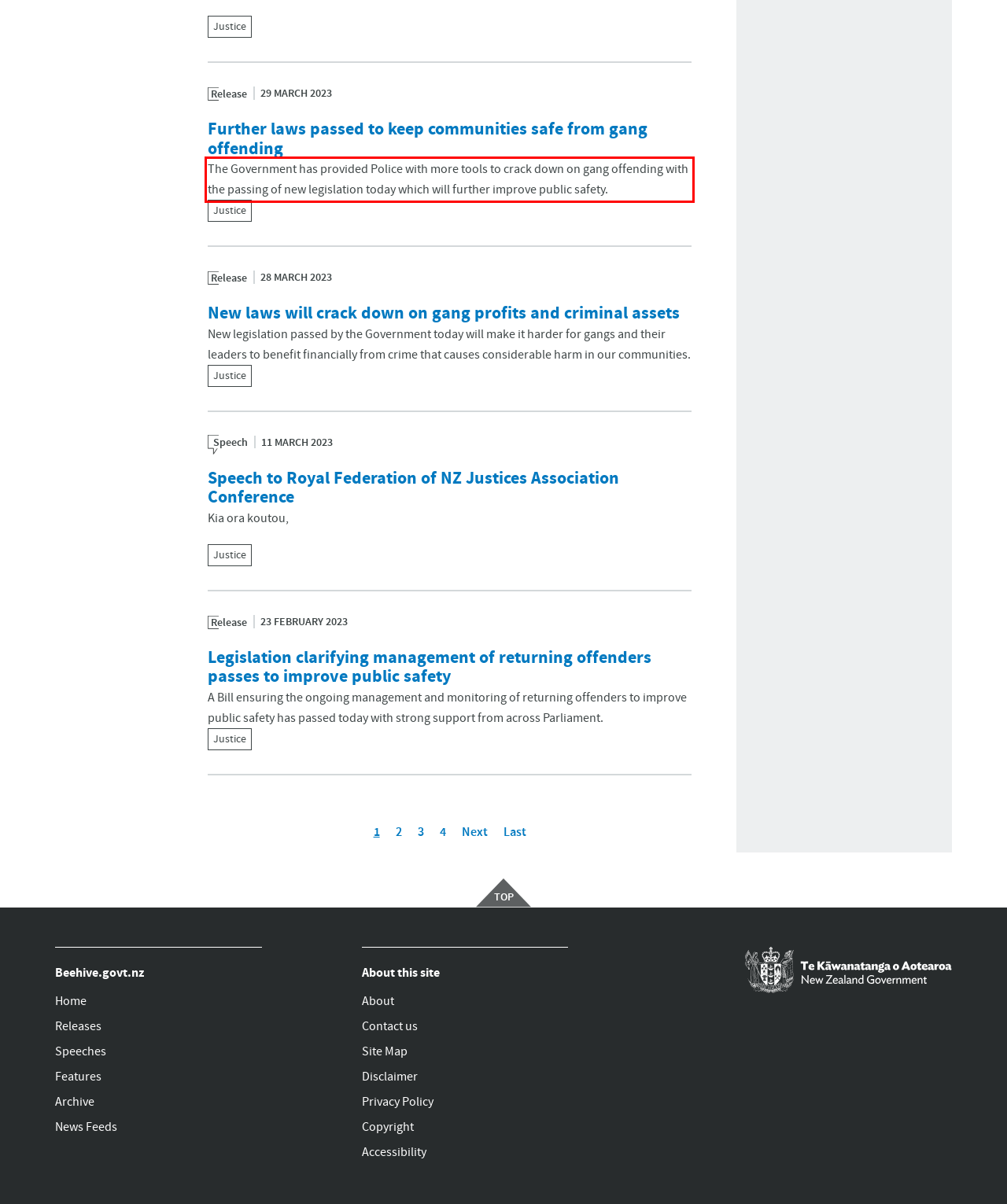Identify and transcribe the text content enclosed by the red bounding box in the given screenshot.

The Government has provided Police with more tools to crack down on gang offending with the passing of new legislation today which will further improve public safety.